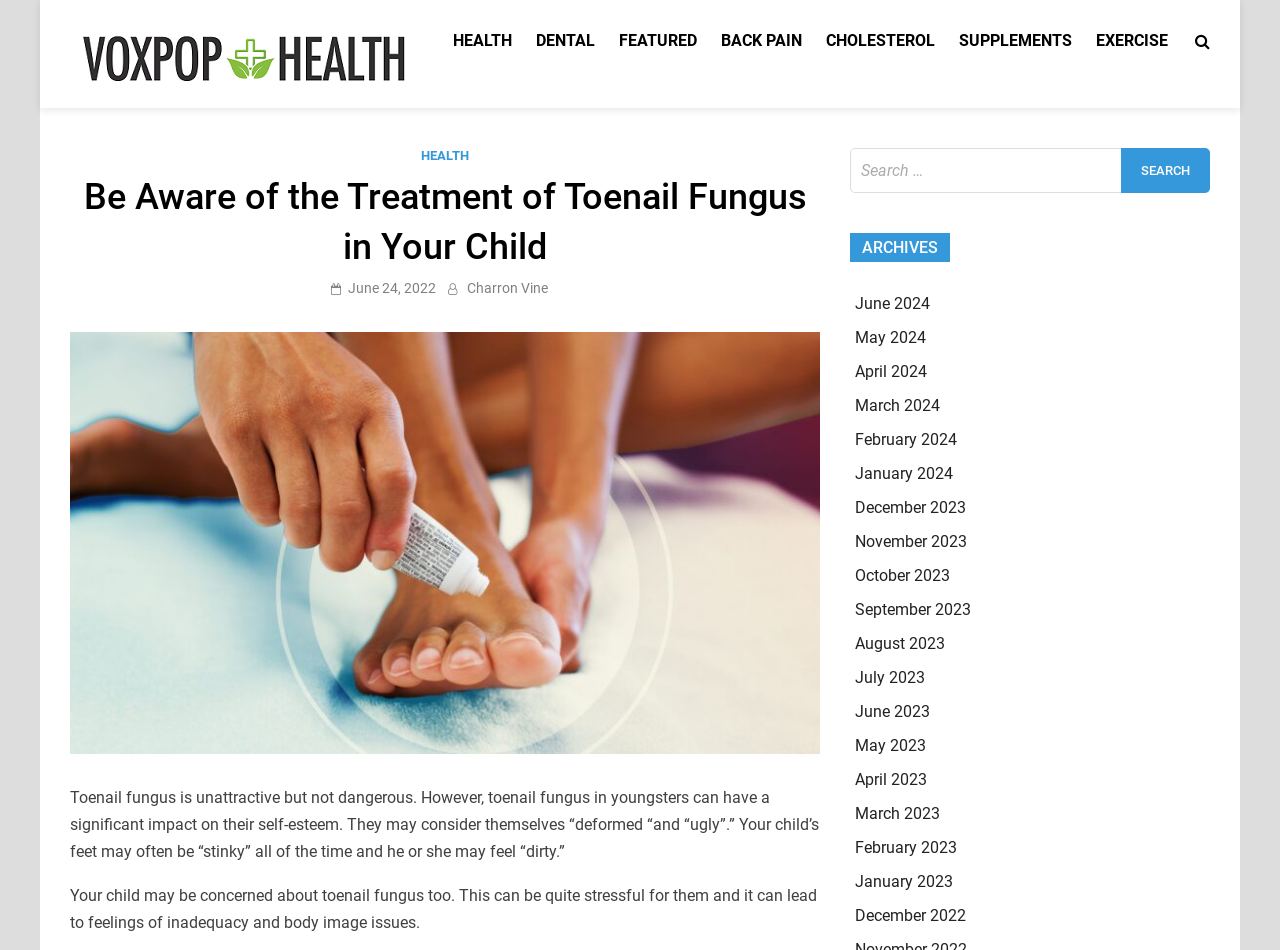Create an in-depth description of the webpage, covering main sections.

This webpage is about toenail fungus treatment in children, specifically focusing on its impact on their self-esteem. At the top left corner, there is a logo of "Voxpop Health" with a link to the website. Next to it, there is a navigation menu with links to different categories such as "HEALTH", "DENTAL", "FEATURED", and more.

Below the navigation menu, there is a header section with a title "Be Aware of the Treatment of Toenail Fungus in Your Child" and a link to the publication date "June 24, 2022". The author's name "Charron Vine" is also mentioned.

The main content of the webpage is divided into two sections. On the left side, there is a block of text that discusses the effects of toenail fungus on children's self-esteem, including feelings of being "deformed", "ugly", and "dirty". This text is followed by another paragraph that explains how children may be concerned about toenail fungus and how it can lead to feelings of inadequacy and body image issues.

On the right side, there is a search bar with a button labeled "Search". Below the search bar, there is a section titled "ARCHIVES" that lists links to different months and years, from June 2024 to December 2022.

Overall, the webpage has a simple and clean layout, with a focus on providing information about toenail fungus treatment in children and its impact on their self-esteem.